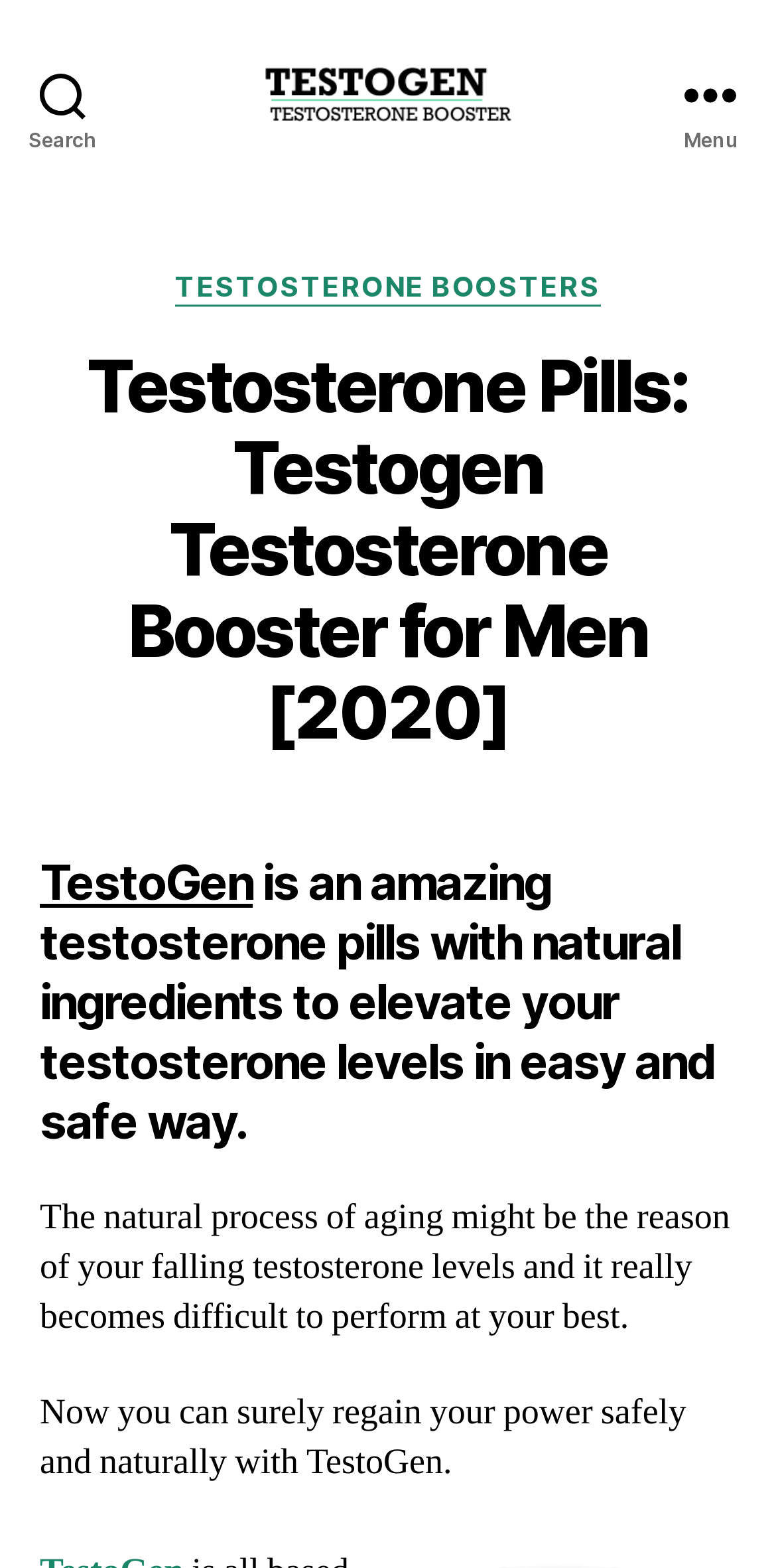What is the reason for falling testosterone levels?
Using the image, elaborate on the answer with as much detail as possible.

According to the StaticText element, 'The natural process of aging might be the reason of your falling testosterone levels and it really becomes difficult to perform at your best.' This sentence suggests that aging is the reason for falling testosterone levels.